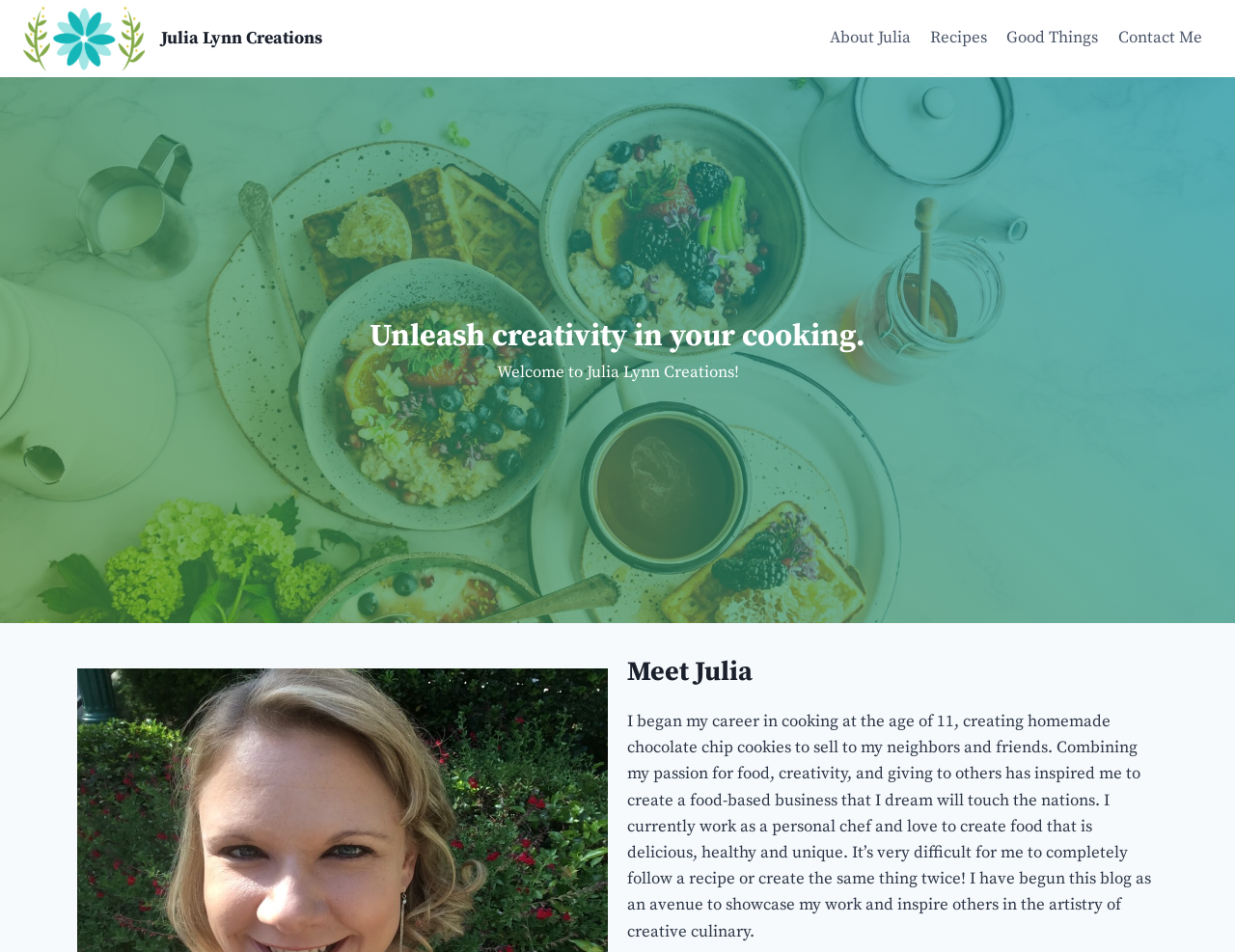Refer to the image and provide an in-depth answer to the question: 
How many navigation links are there?

The navigation links can be found in the 'Primary Navigation' section, which contains four link elements: 'About Julia', 'Recipes', 'Good Things', and 'Contact Me'.